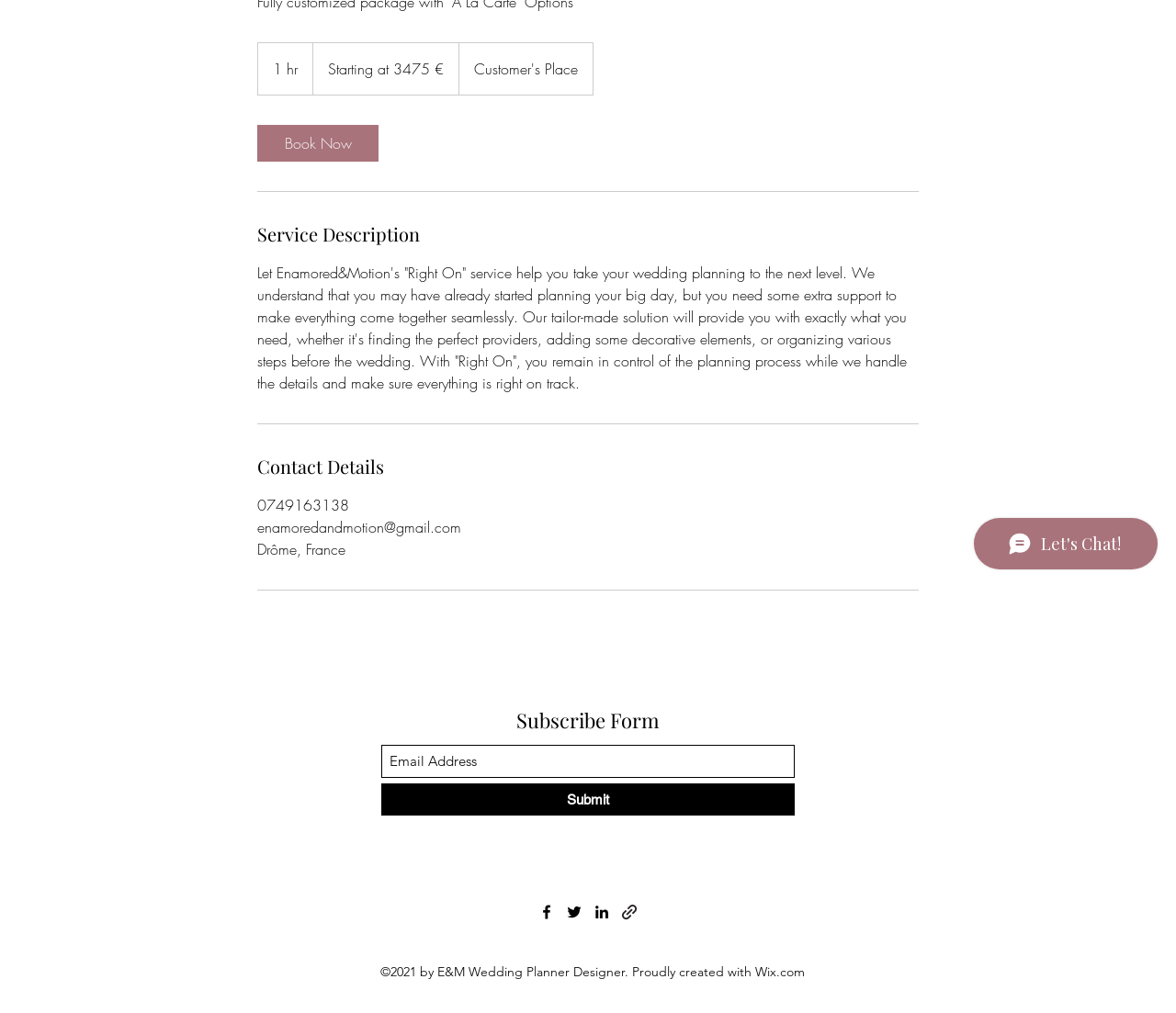Find and provide the bounding box coordinates for the UI element described here: "Submit". The coordinates should be given as four float numbers between 0 and 1: [left, top, right, bottom].

[0.324, 0.773, 0.676, 0.805]